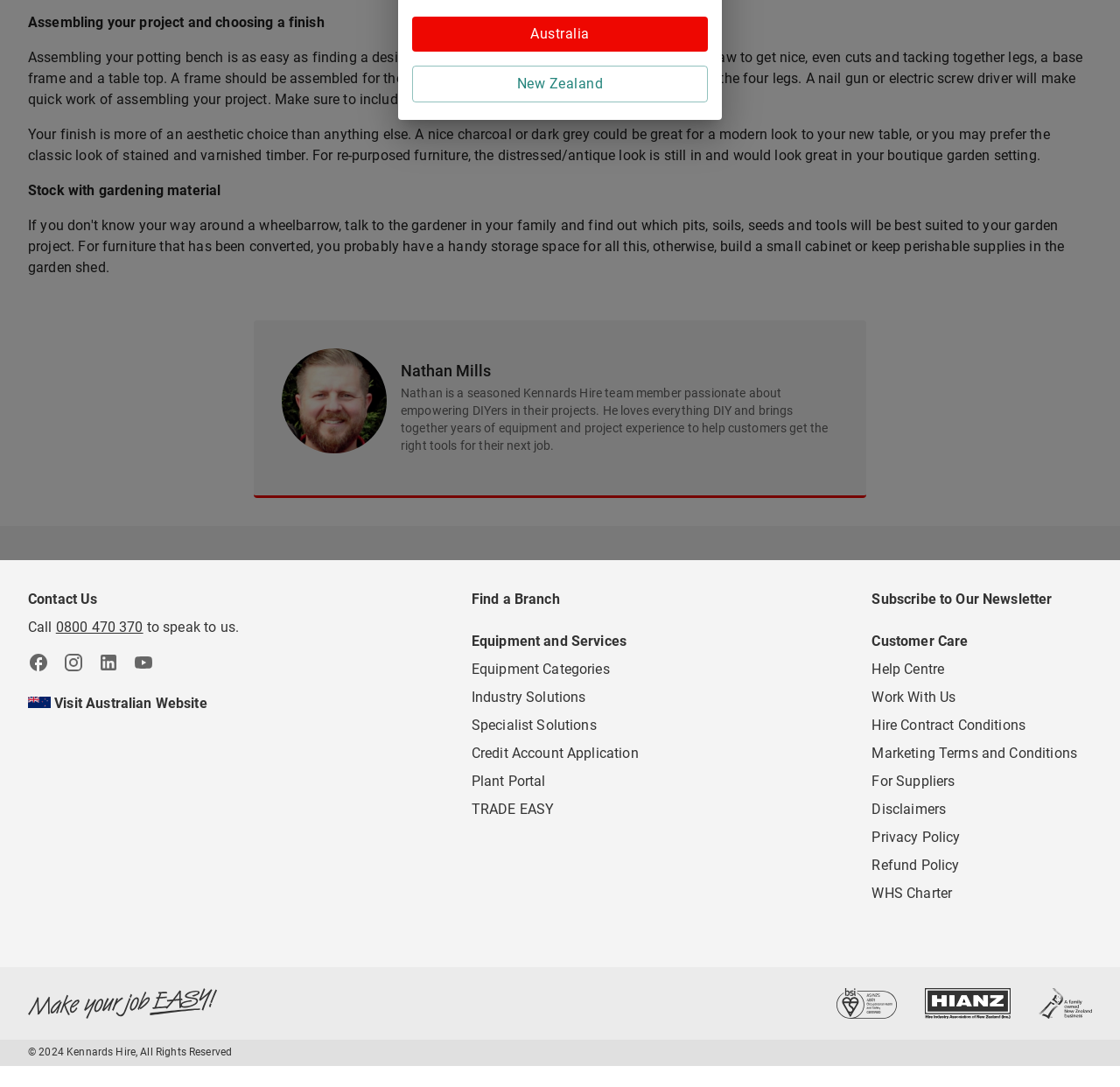Identify the bounding box coordinates of the HTML element based on this description: "Subscribe to Our Newsletter".

[0.779, 0.543, 0.939, 0.559]